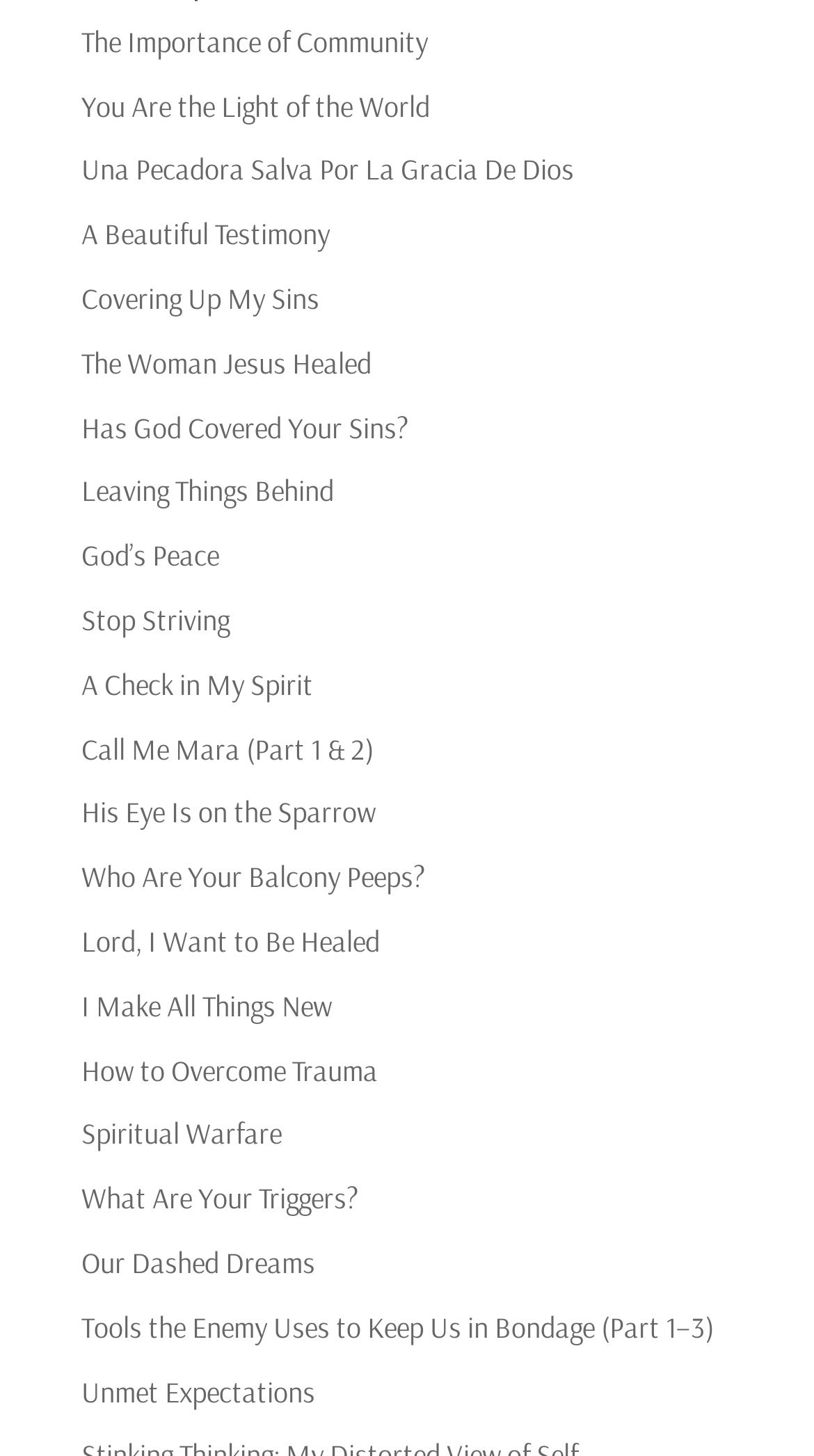Answer succinctly with a single word or phrase:
How many links are on this webpage?

39